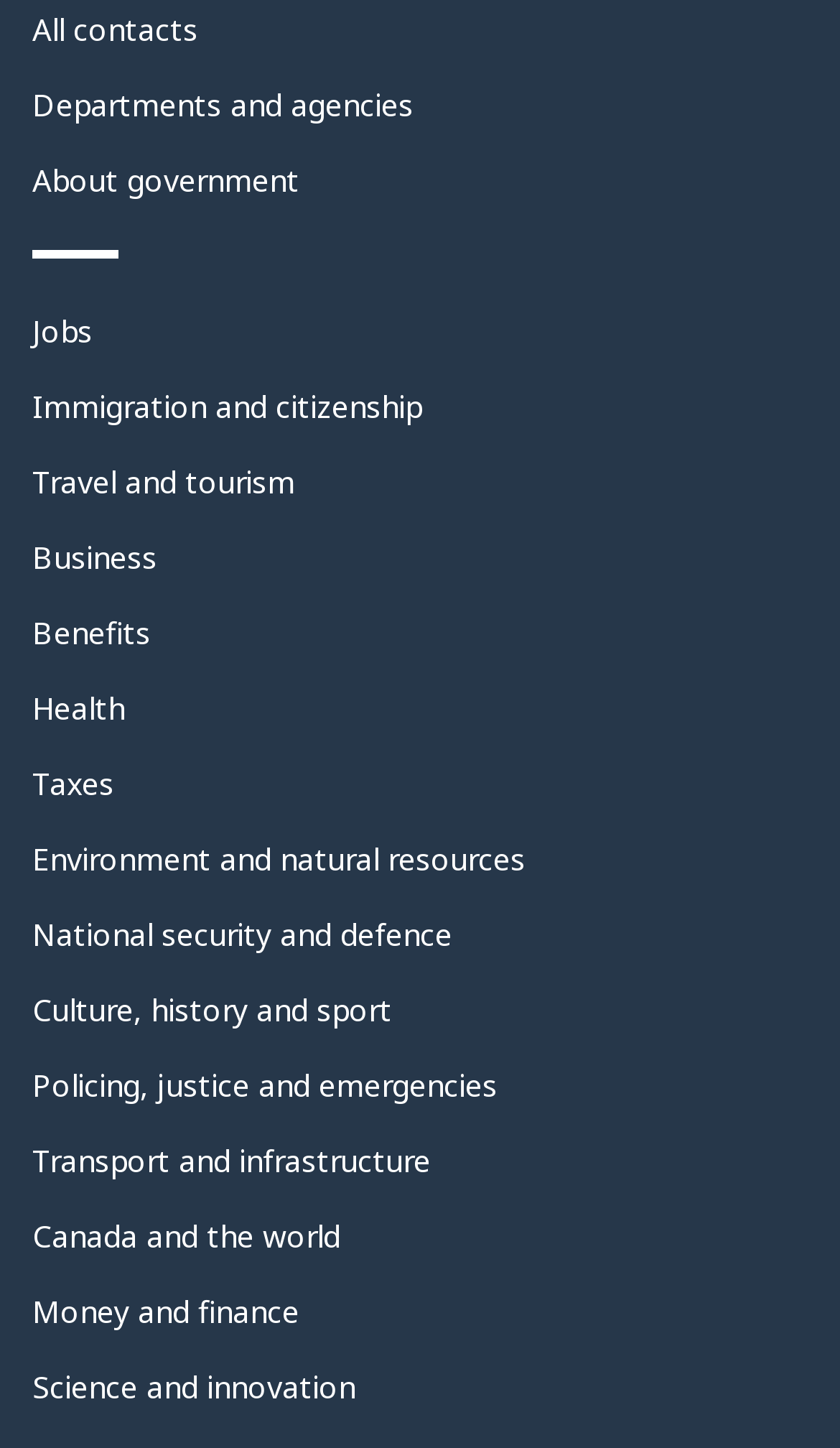What is the category of the link with the text 'Jobs'?
Respond to the question with a well-detailed and thorough answer.

Based on the context of the webpage, I inferred that the link with the text 'Jobs' is related to employment opportunities, which falls under the category of employment.